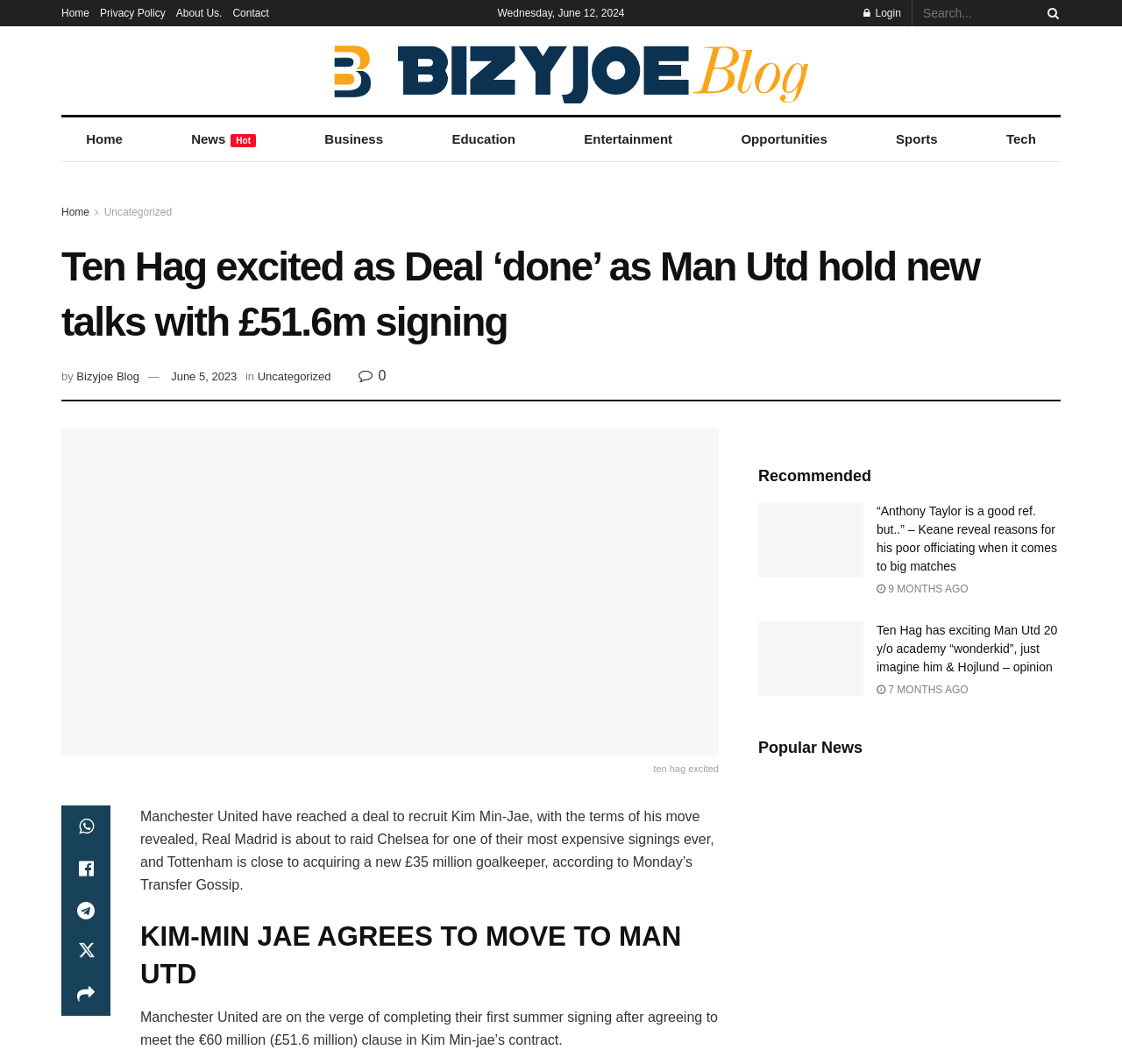Based on what you see in the screenshot, provide a thorough answer to this question: What is the category of the article 'Ten Hag has exciting Man Utd 20 y/o academy “wonderkid”, just imagine him & Hojlund – opinion'?

I found the category of the article by looking at the link 'Uncategorized' which is located below the heading 'Ten Hag has exciting Man Utd 20 y/o academy “wonderkid”, just imagine him & Hojlund – opinion'.